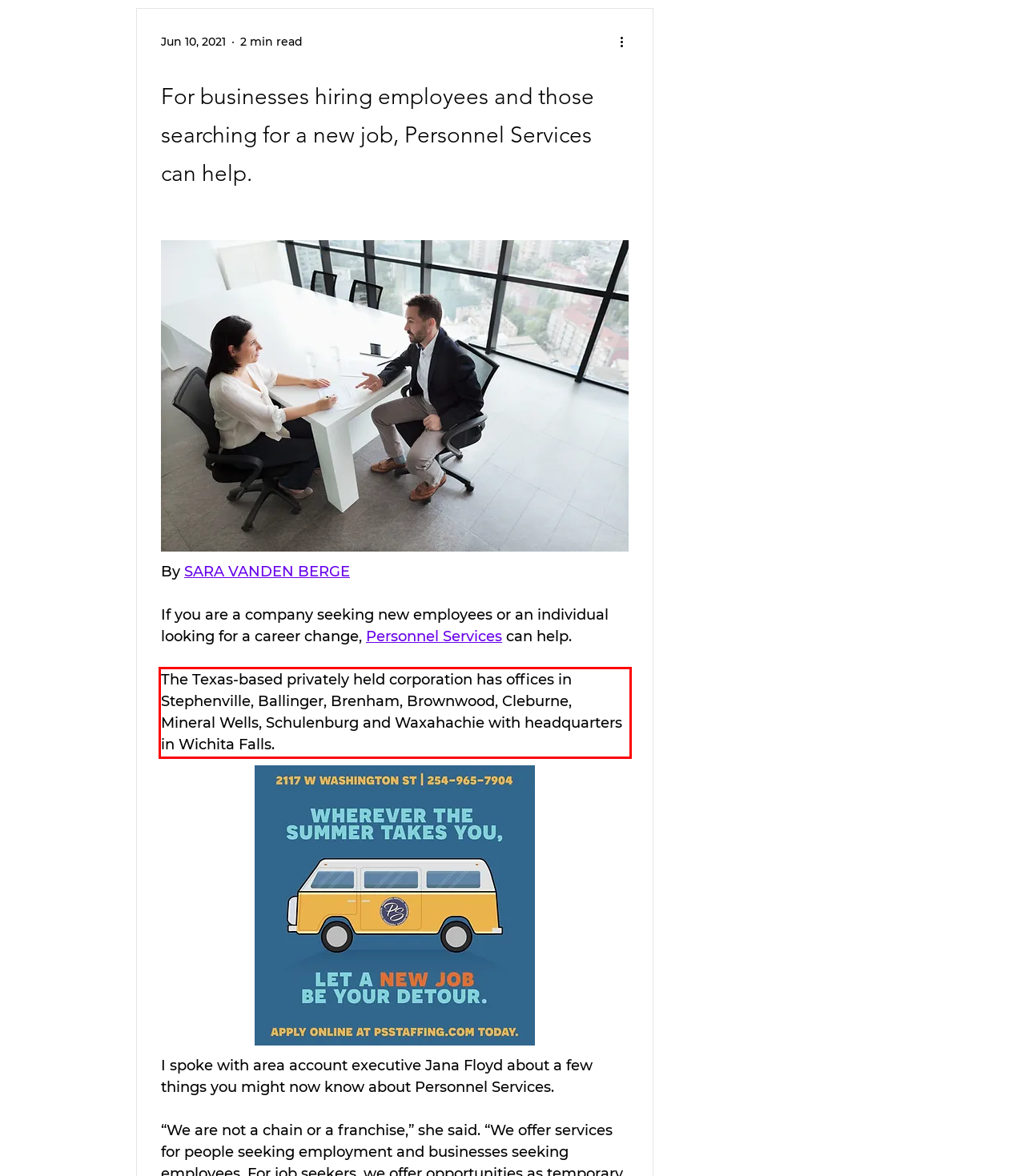You are given a webpage screenshot with a red bounding box around a UI element. Extract and generate the text inside this red bounding box.

The Texas-based privately held corporation has offices in Stephenville, Ballinger, Brenham, Brownwood, Cleburne, Mineral Wells, Schulenburg and Waxahachie with headquarters in Wichita Falls.